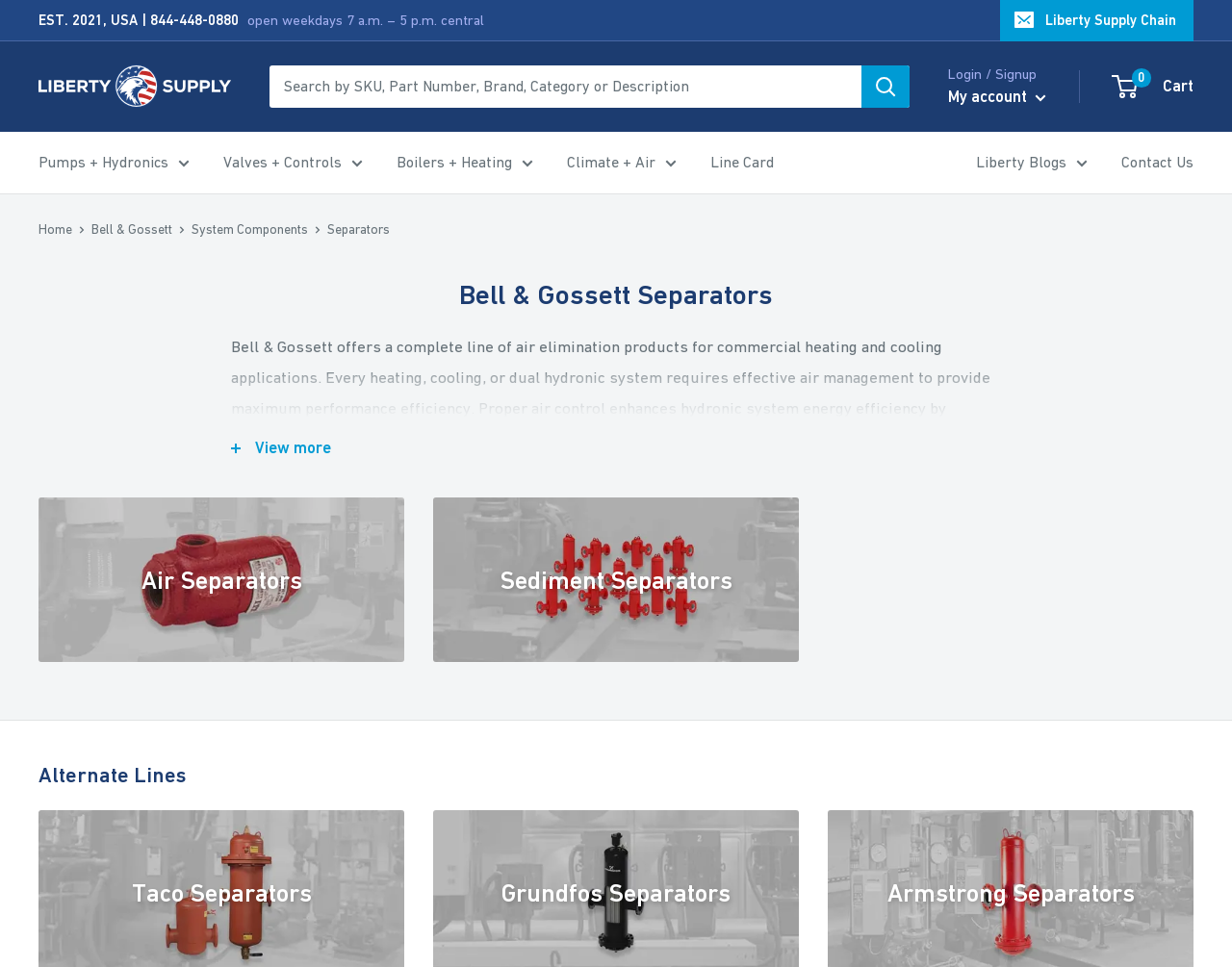What is the search bar for?
Use the information from the image to give a detailed answer to the question.

I found the search bar by looking at the top section of the webpage, where it says 'Search' and next to it, there is a textbox with a description 'Search by SKU, Part Number, Brand, Category or Description'.